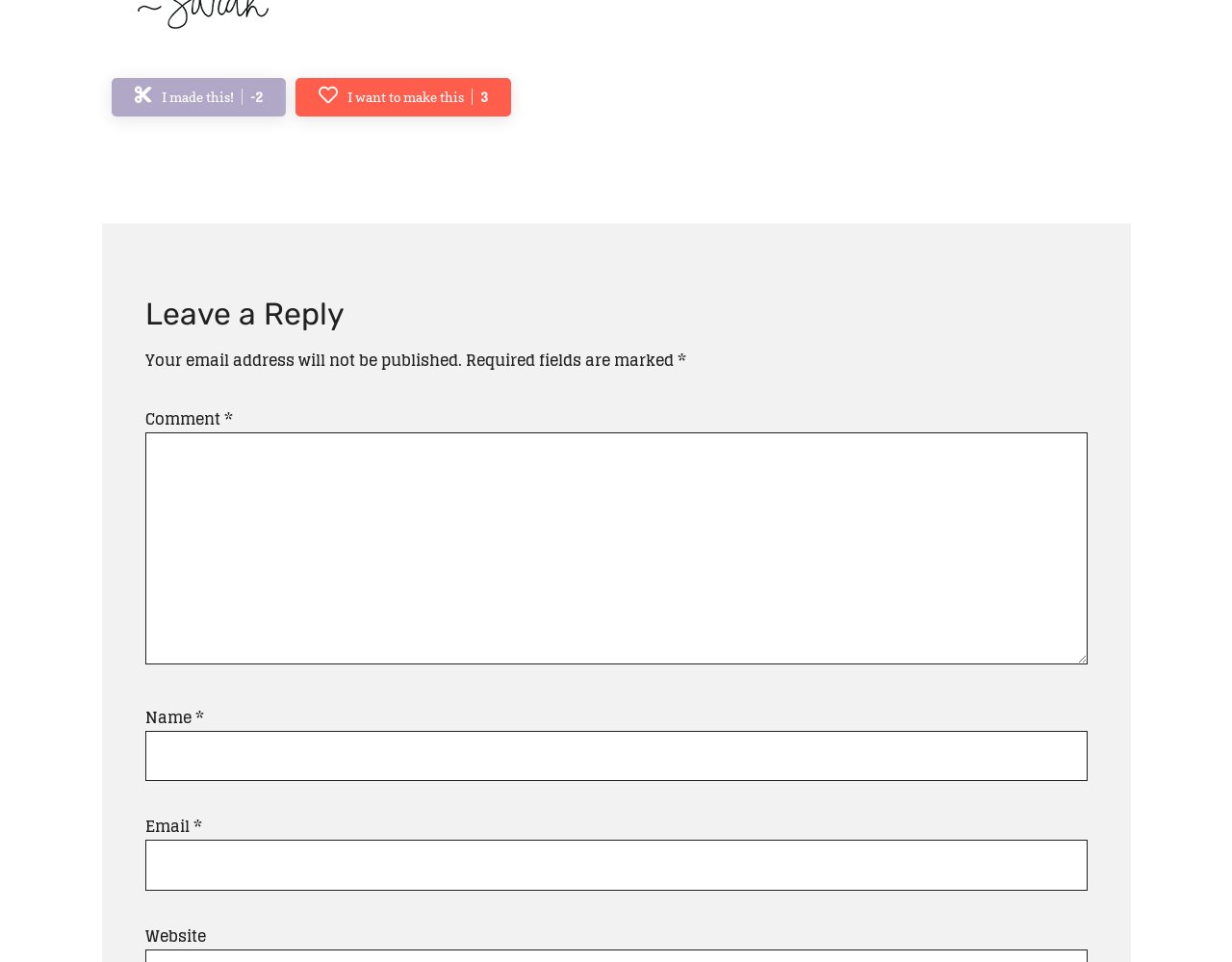Locate the bounding box of the UI element based on this description: "parent_node: Comment * name="comment"". Provide four float numbers between 0 and 1 as [left, top, right, bottom].

[0.118, 0.449, 0.882, 0.69]